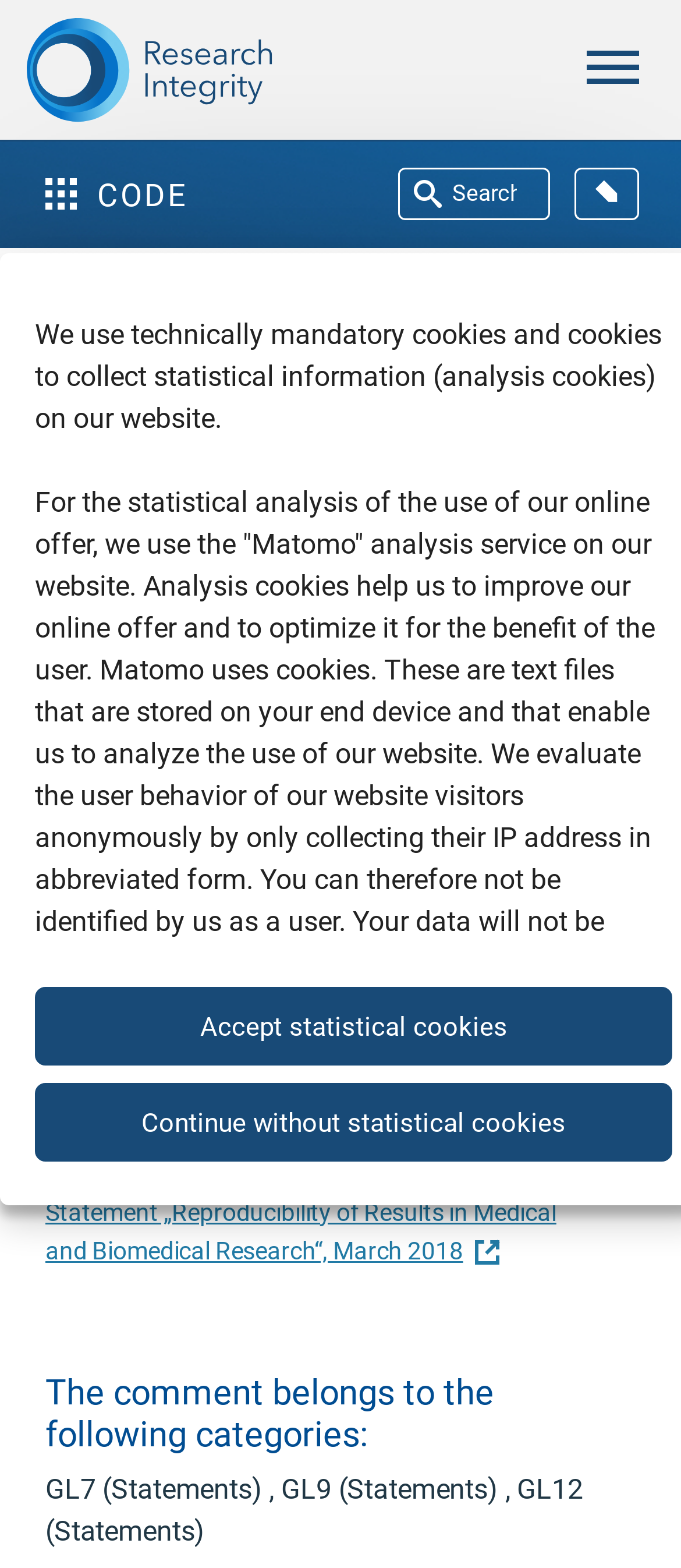Illustrate the webpage thoroughly, mentioning all important details.

The webpage is about the reproducibility of research results in medicine and biomedicine. At the top left corner, there is a logo of "Wissenschaftliche Integrität" which links to the home page. Below the logo, there are two buttons: "CODE" and a search box to search in code. On the right side of the search box, there is a link with an icon.

The main content of the webpage is divided into several sections. The first section is about cookies and data protection. There are three paragraphs of text explaining the use of cookies and analysis services on the website. Below the text, there are two buttons: "Accept statistical cookies" and "Continue without statistical cookies". There is also a link to "Data protection notices for the DFG website" and a "Cookie Settings" button.

The next section is about the statement on reproducibility of research results. The title of the statement is "Reproducibility of research results in medicine and biomedicine" and is followed by a paragraph of text explaining the purpose of the statement. Below the text, there is a link to the full statement.

The following section is about comments and guidelines. There are three buttons: "Previous", "GL7", and "GL9" which seem to be related to navigating through guidelines. Below the buttons, there is a heading "The comment belongs to the following categories:" and three guidelines are listed: "Guideline 7 - Cross-phase quality assurance", "Guideline 9 - Research design", and "Guideline 12 - Documentation". Each guideline has a brief description and a link to more information.